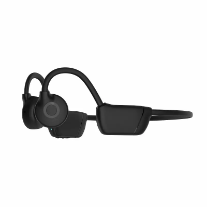Analyze the image and describe all the key elements you observe.

The image showcases a sleek pair of sport bone headphones designed for active lifestyles, ideal for workouts, running, cycling, and various outdoor activities. Their lightweight build ensures comfort during extended use, while the innovative bone conduction technology provides clear sound without obstructing the ear, allowing users to remain aware of their surroundings. The headphones feature a minimalist design in black, highlighting their modern and practical aesthetic. Perfect for those seeking both functionality and style, this device caters to fitness enthusiasts or anyone looking for versatile audio solutions on the go.